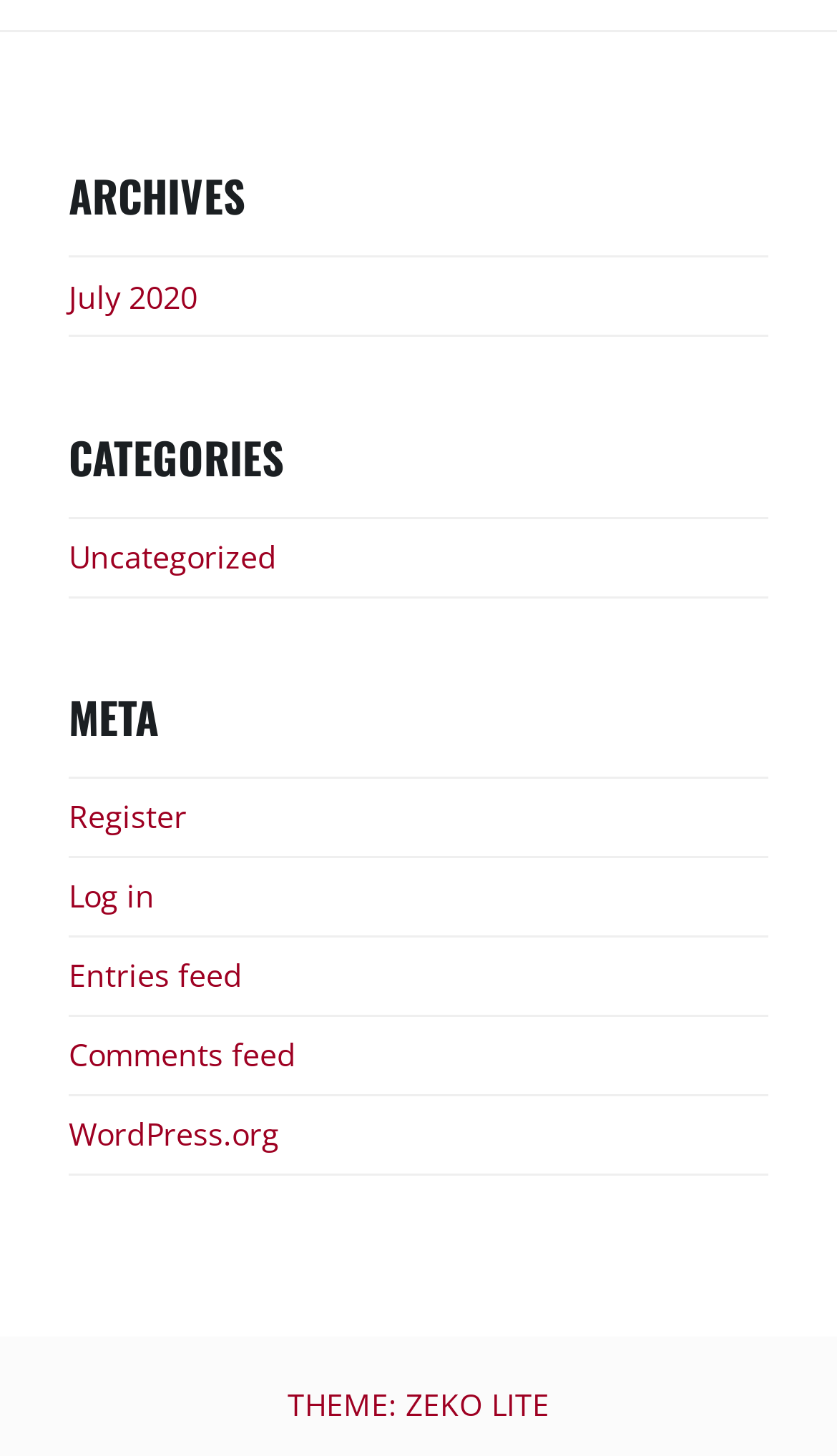Provide the bounding box coordinates for the UI element described in this sentence: "Theme: Zeko Lite". The coordinates should be four float values between 0 and 1, i.e., [left, top, right, bottom].

[0.344, 0.95, 0.656, 0.981]